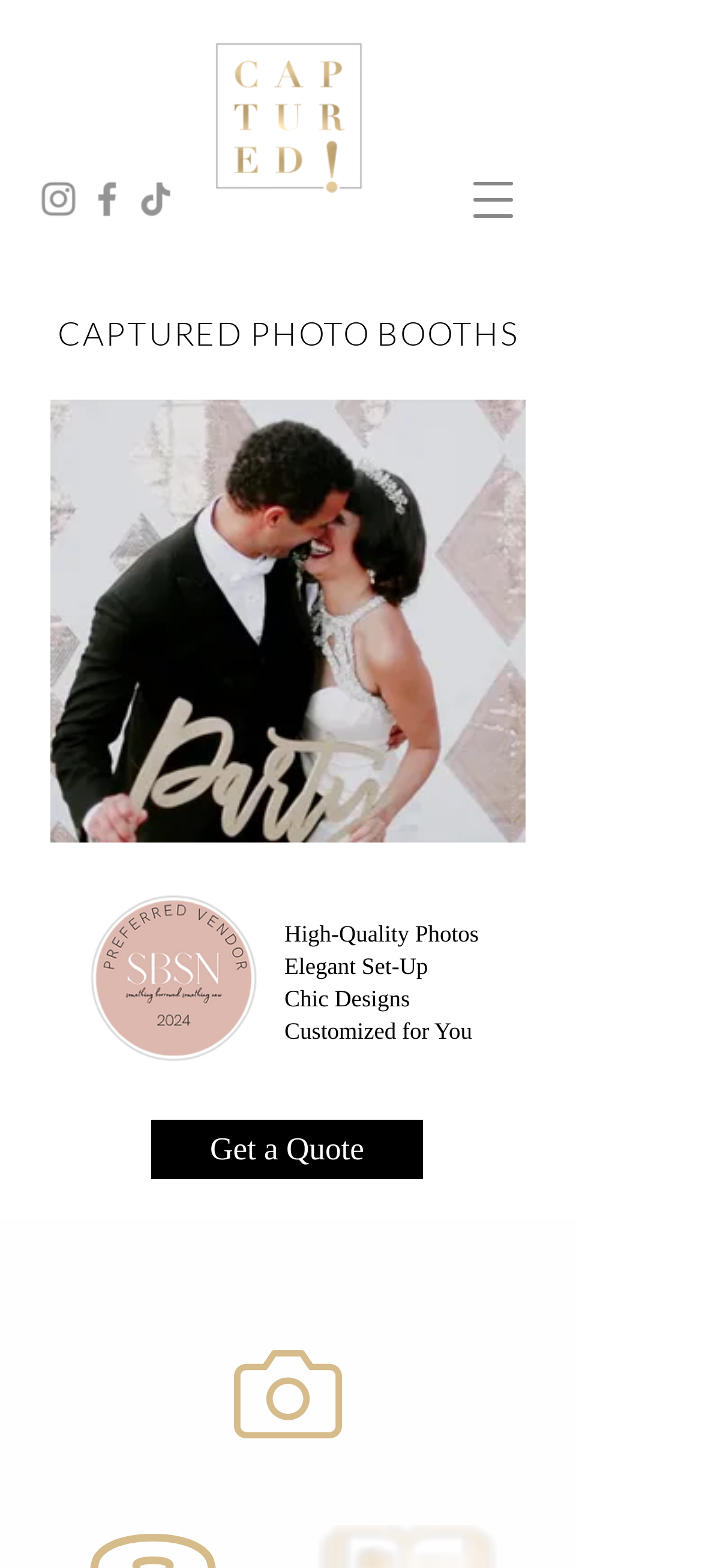Describe all the key features and sections of the webpage thoroughly.

The webpage is the homepage of Captured Photo Booth, featuring a prominent logo at the top left corner. To the right of the logo is a button to open the navigation menu. Below the logo, there is a social bar with links to Instagram, Facebook, and TikTok, each accompanied by its respective icon.

The main content of the page is divided into sections. The first section has a heading "CAPTURED PHOTO BOOTHS" in a prominent font, followed by a play video button and a mute button. Below these buttons, there is an image, likely a promotional image for the photo booth services.

The next section has a heading "High-Quality Photos Elegant Set-Up Chic Designs Customized for You" with the subtitle "Customized for You" in a smaller font. This section likely highlights the unique features of the photo booth services.

Further down the page, there is a call-to-action button "Get a Quote" and a section with a heading "Our Services". The final section has a heading "DSLR Photo Booths", which suggests that the company offers high-quality photo booth services using DSLR cameras.